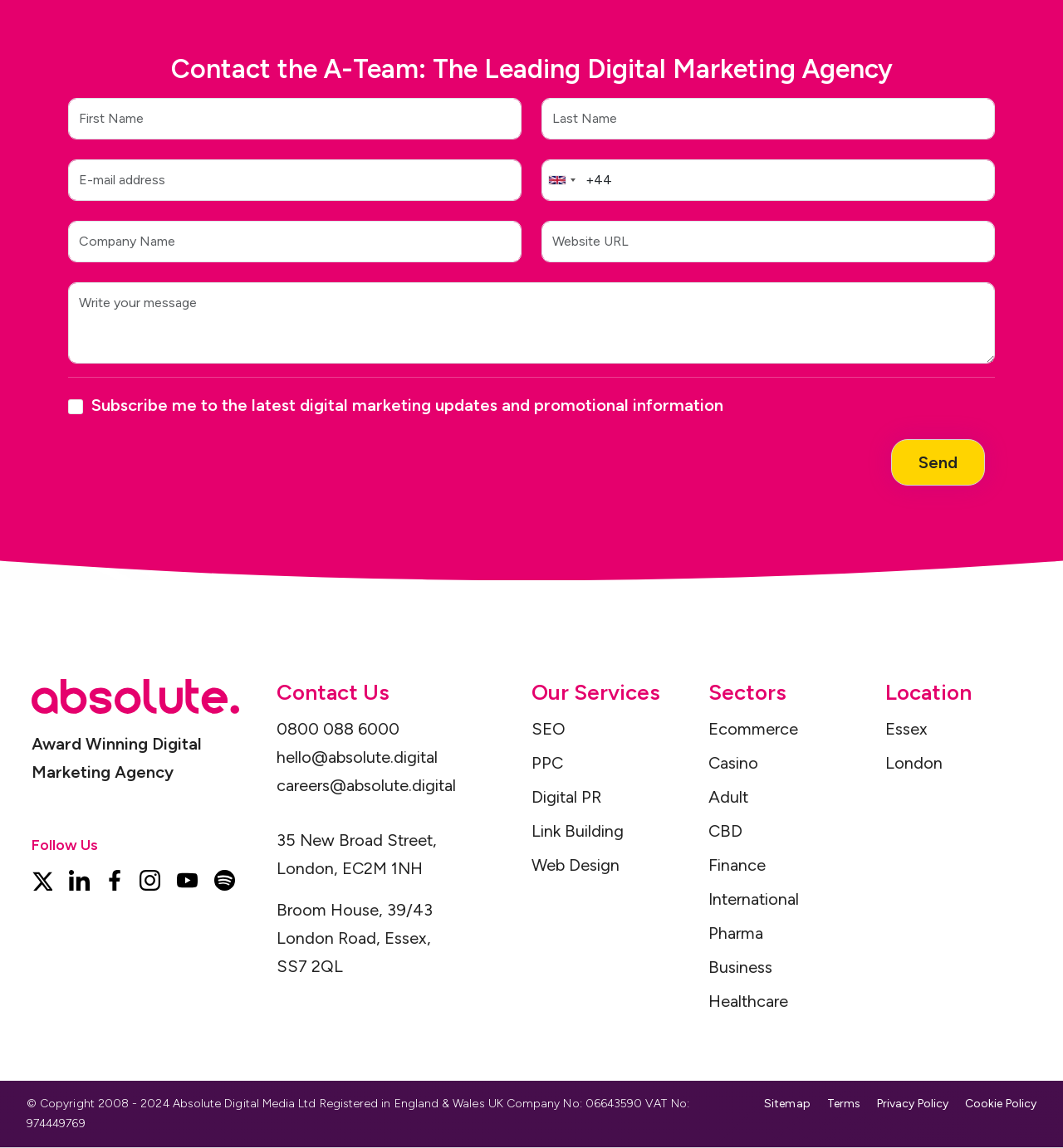Find the bounding box coordinates of the clickable area that will achieve the following instruction: "Click on the 'Post Comment' button".

None